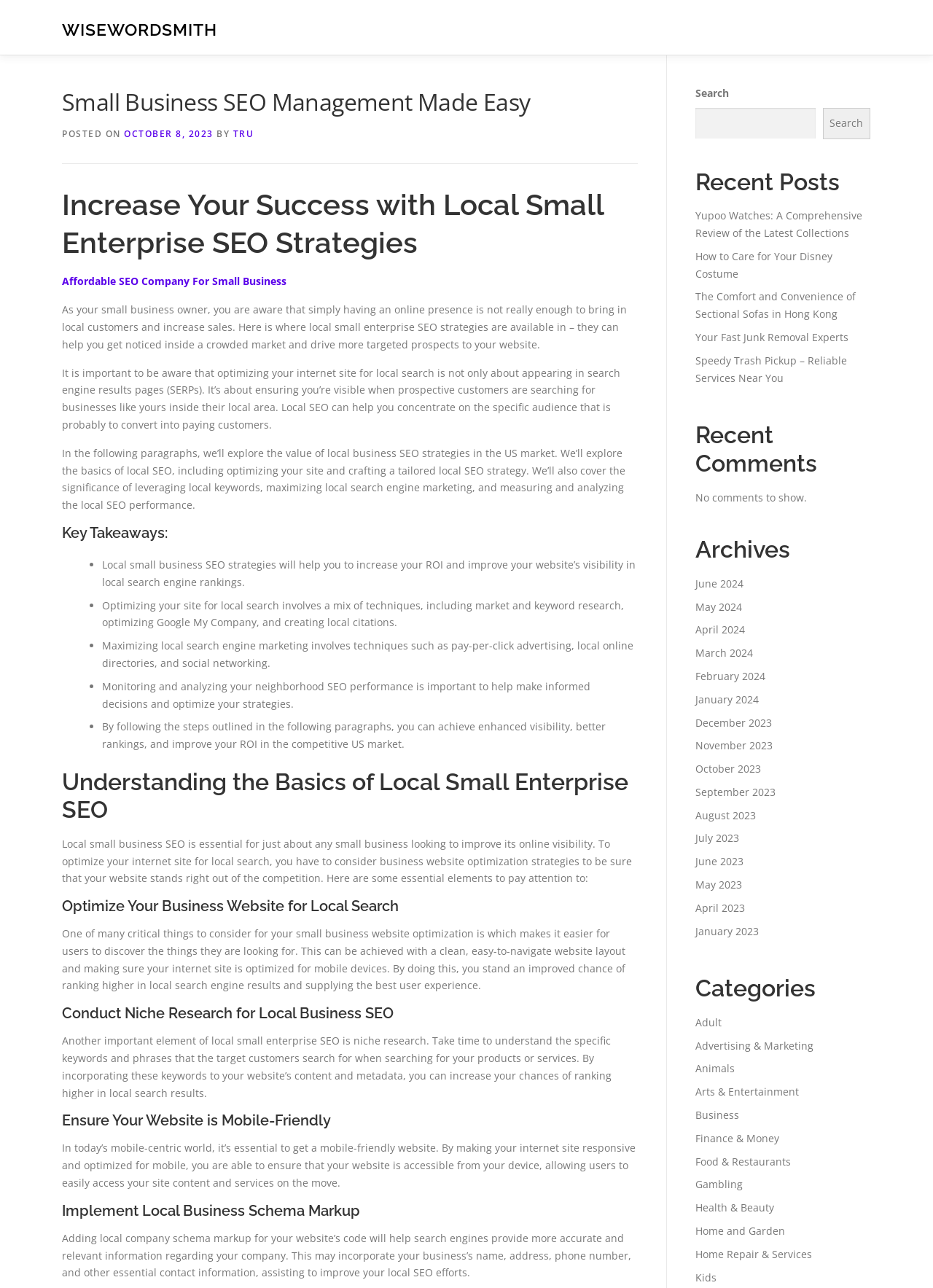Provide the bounding box coordinates of the UI element this sentence describes: "April 2024".

[0.745, 0.483, 0.798, 0.494]